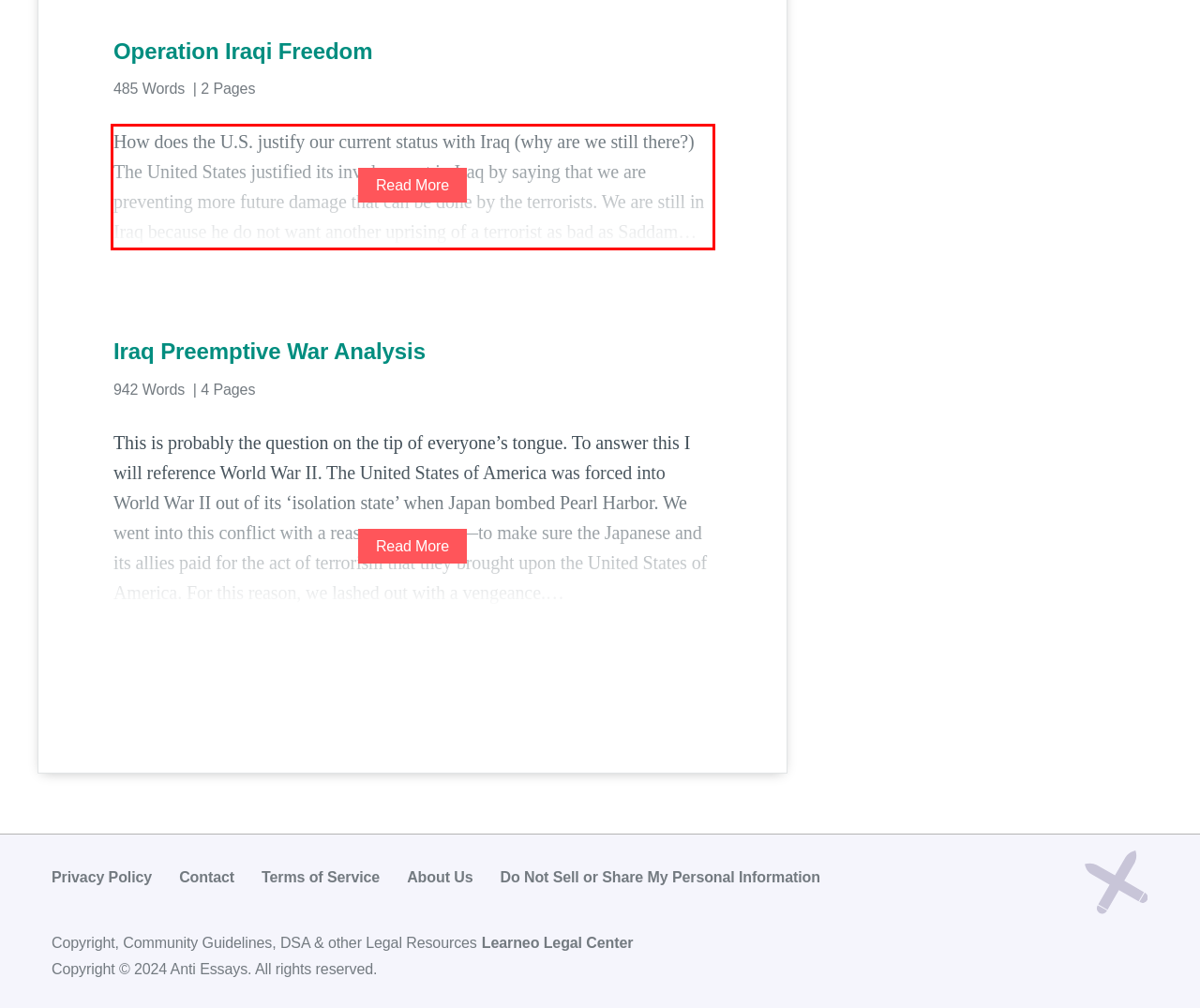Observe the screenshot of the webpage, locate the red bounding box, and extract the text content within it.

How does the U.S. justify our current status with Iraq (why are we still there?) The United States justified its involvement in Iraq by saying that we are preventing more future damage that can be done by the terrorists. We are still in Iraq because he do not want another uprising of a terrorist as bad as Saddam